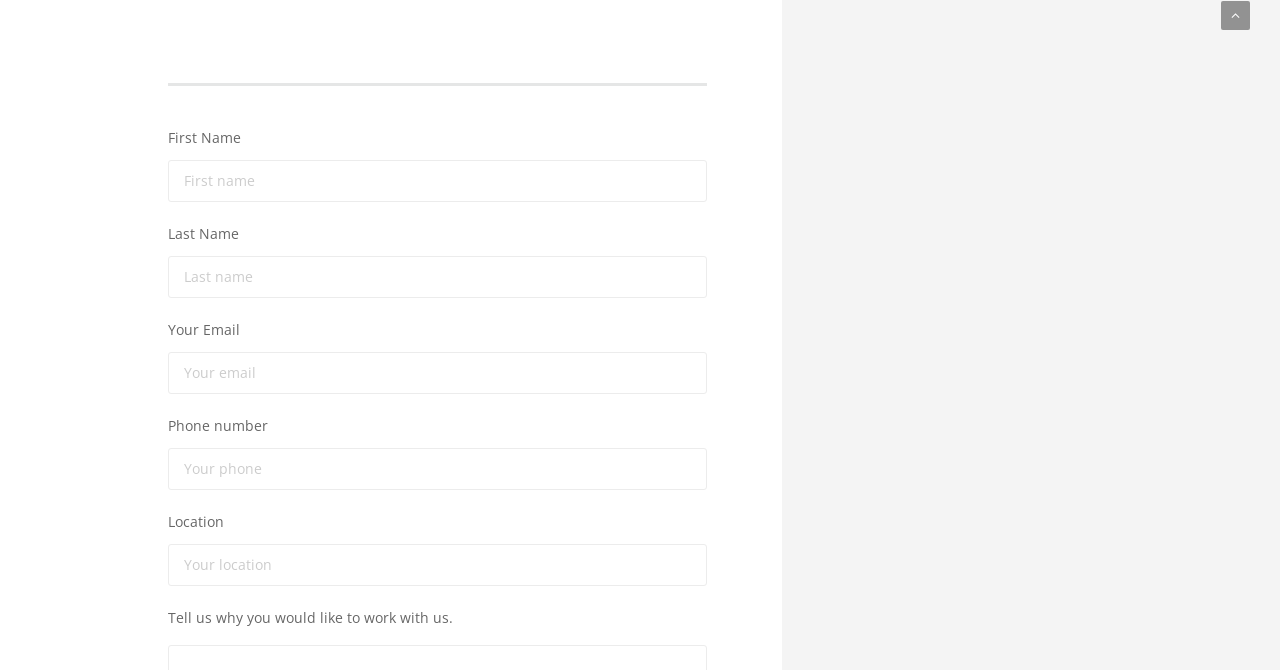How many text fields are required?
Using the picture, provide a one-word or short phrase answer.

3